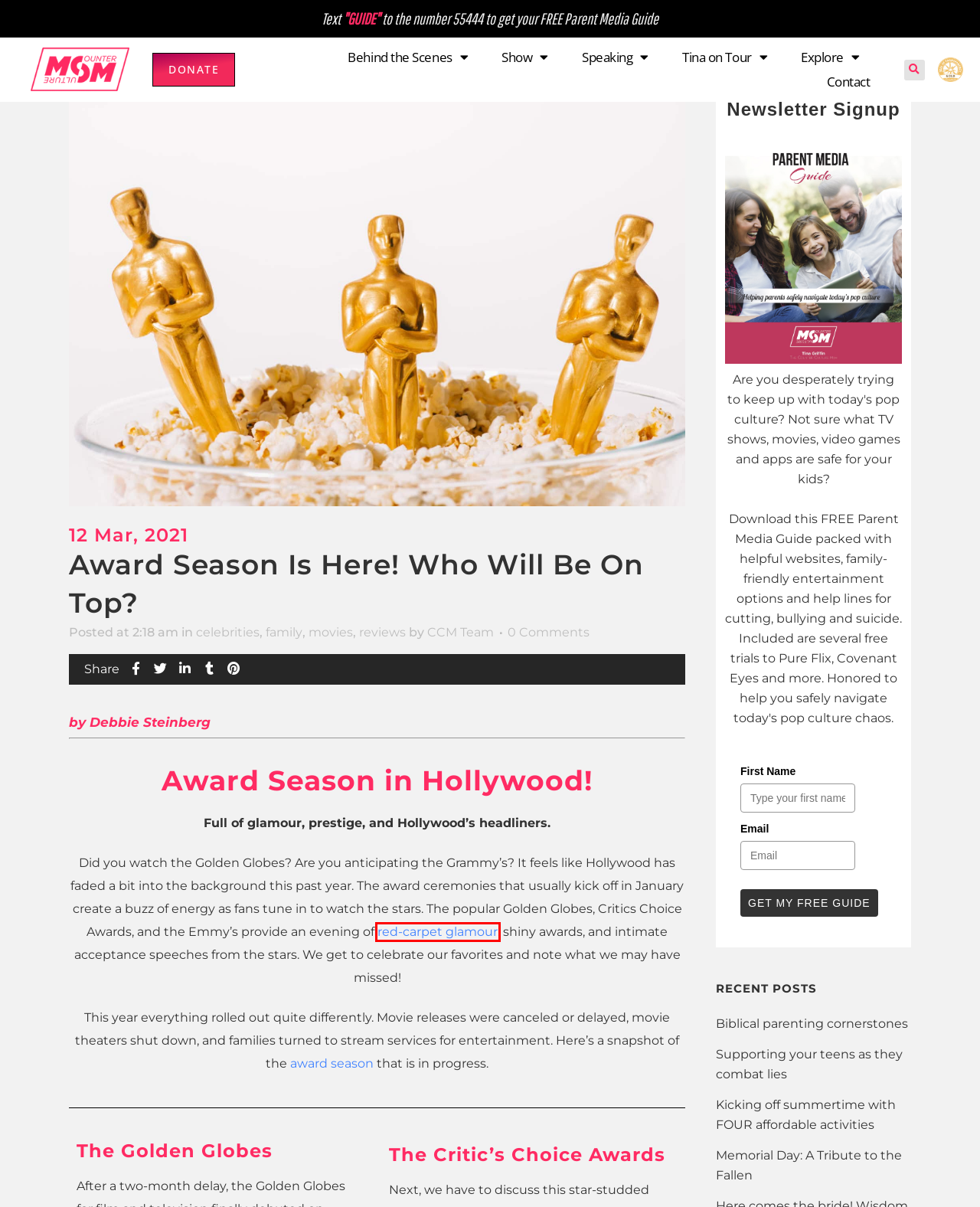Given a screenshot of a webpage featuring a red bounding box, identify the best matching webpage description for the new page after the element within the red box is clicked. Here are the options:
A. reviews Archives - Counter Culture Mom
B. family Archives - Counter Culture Mom
C. Counter Culture Mom | Motivational Speaker Tina Griffin
D. Memorial Day: A Tribute to the Fallen - Counter Culture Mom
E. Kicking off summertime with FOUR affordable activities - Counter Culture Mom
F. Supporting your teens as they combat lies - Counter Culture Mom
G. Golden Globes 2021: The 10 best dressed
H. Biblical parenting cornerstones - Counter Culture Mom

G